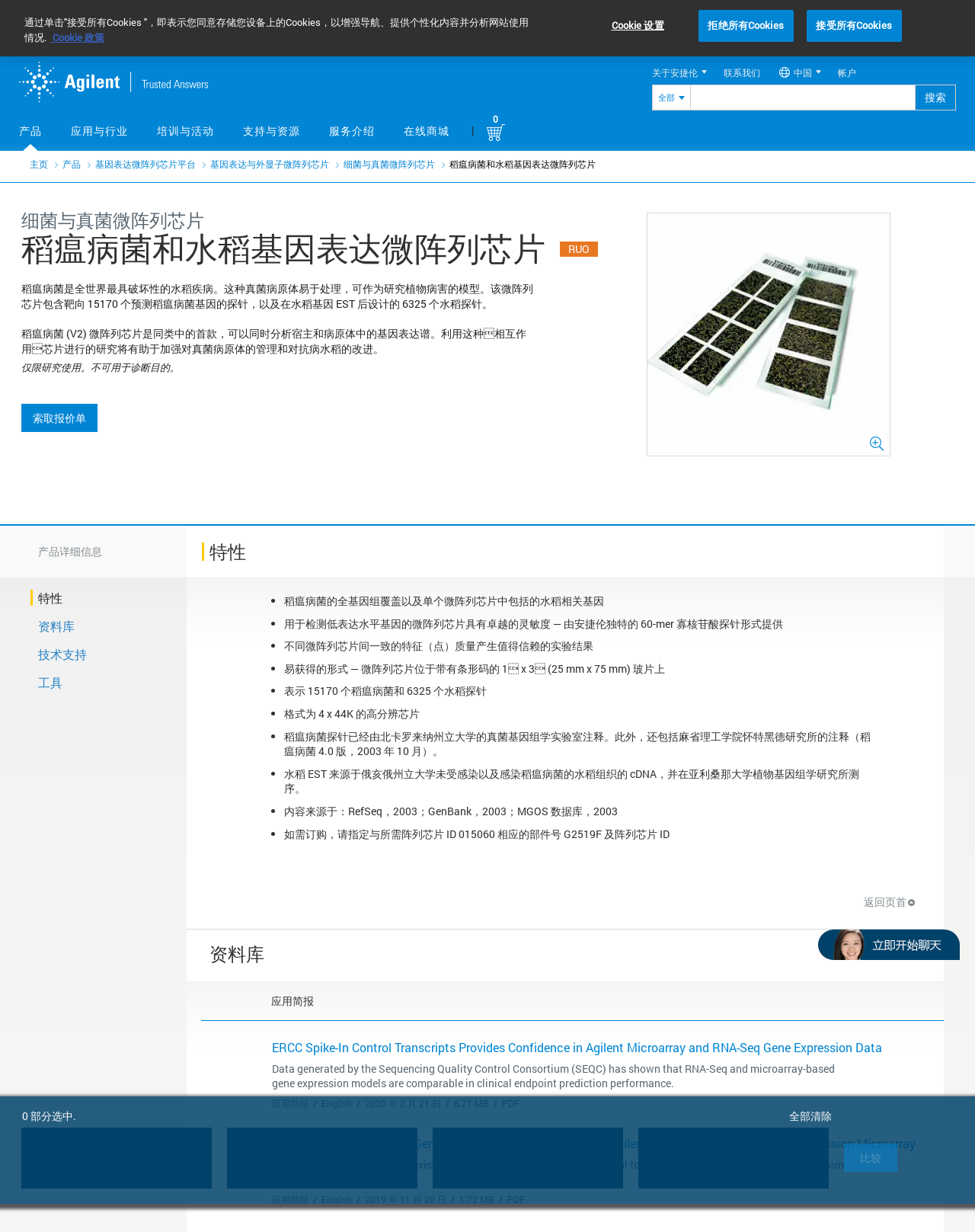Please locate the bounding box coordinates of the element's region that needs to be clicked to follow the instruction: "go to product page". The bounding box coordinates should be provided as four float numbers between 0 and 1, i.e., [left, top, right, bottom].

[0.019, 0.09, 0.043, 0.123]